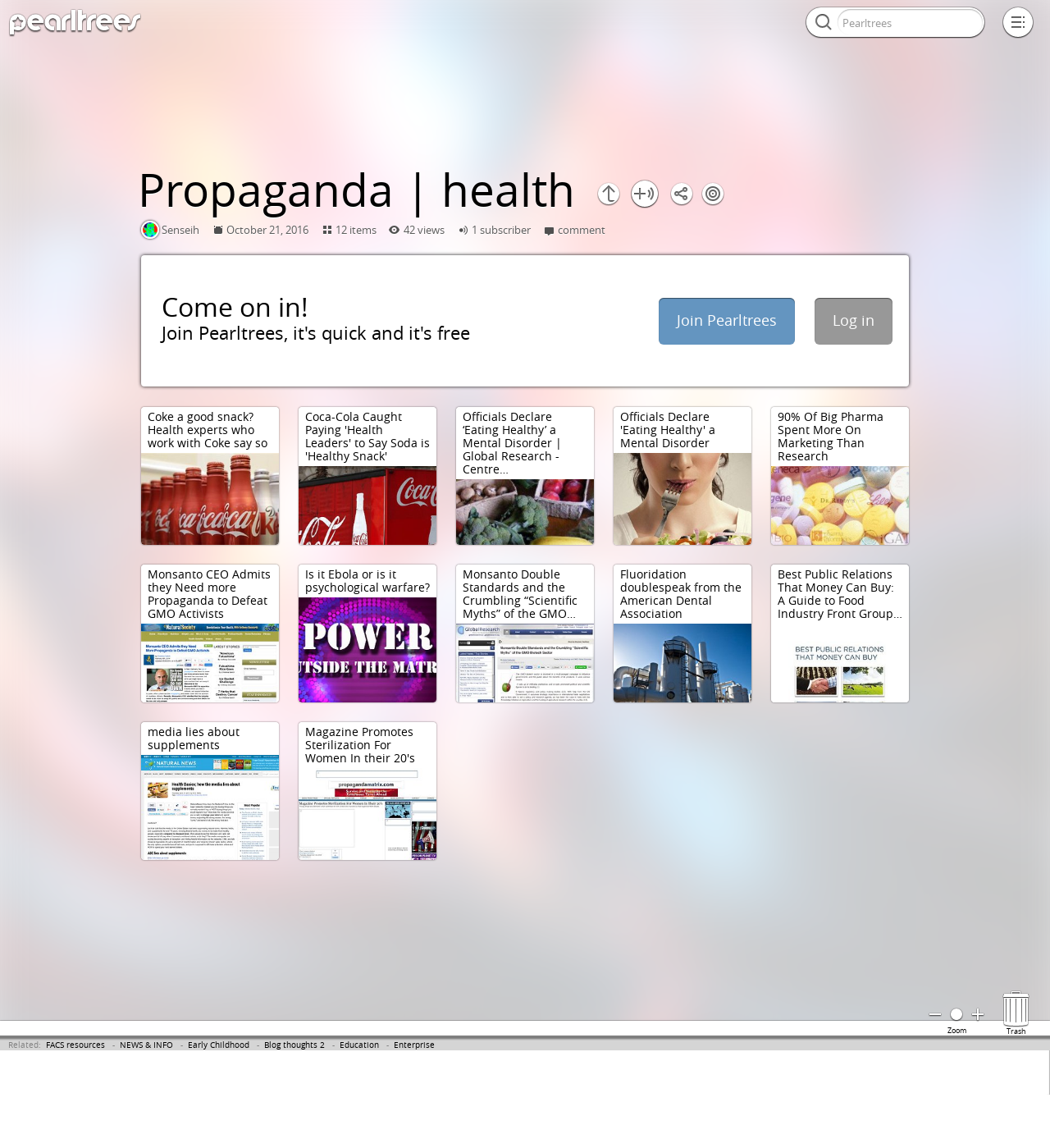Please locate the bounding box coordinates of the region I need to click to follow this instruction: "Click the 'Join Pearltrees' button".

[0.753, 0.095, 0.816, 0.107]